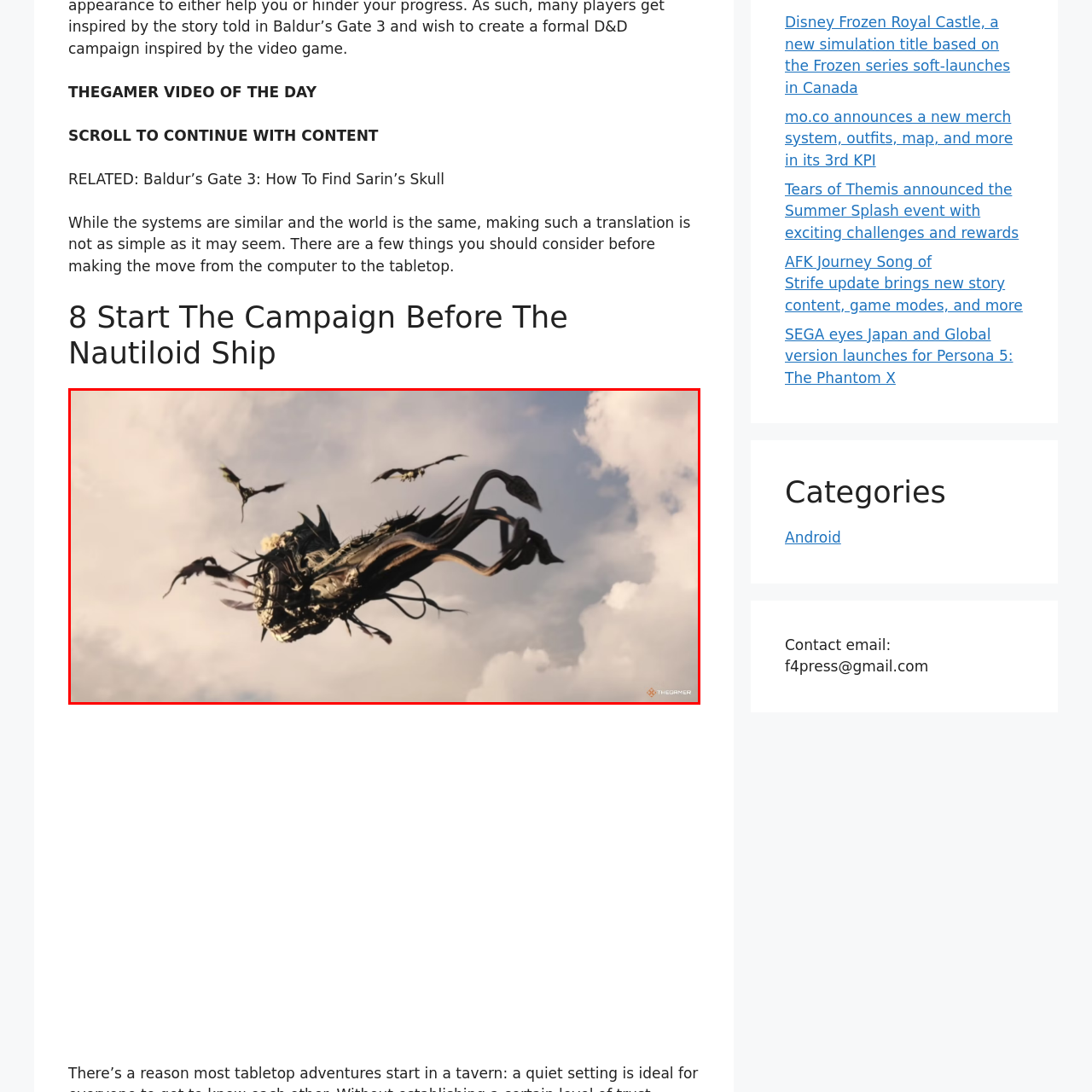What is the shape of the Nautiloid ship's tentacles?  
Inspect the image within the red boundary and offer a detailed explanation grounded in the visual information present in the image.

The caption characterizes the Nautiloid ship as having 'eerie, elongated tentacles', suggesting that the tentacles are long and slender in shape.